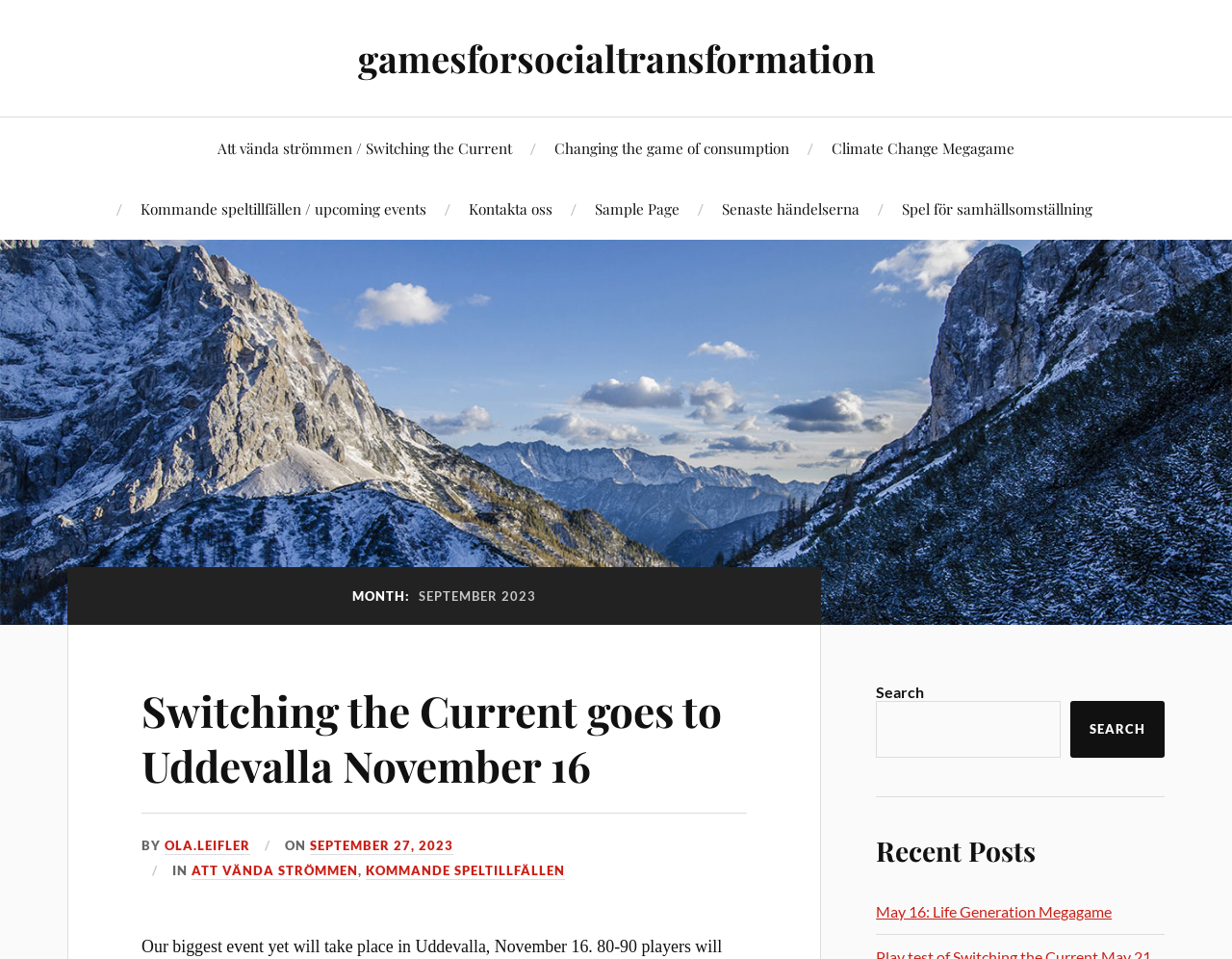Can you find and provide the main heading text of this webpage?

MONTH: SEPTEMBER 2023